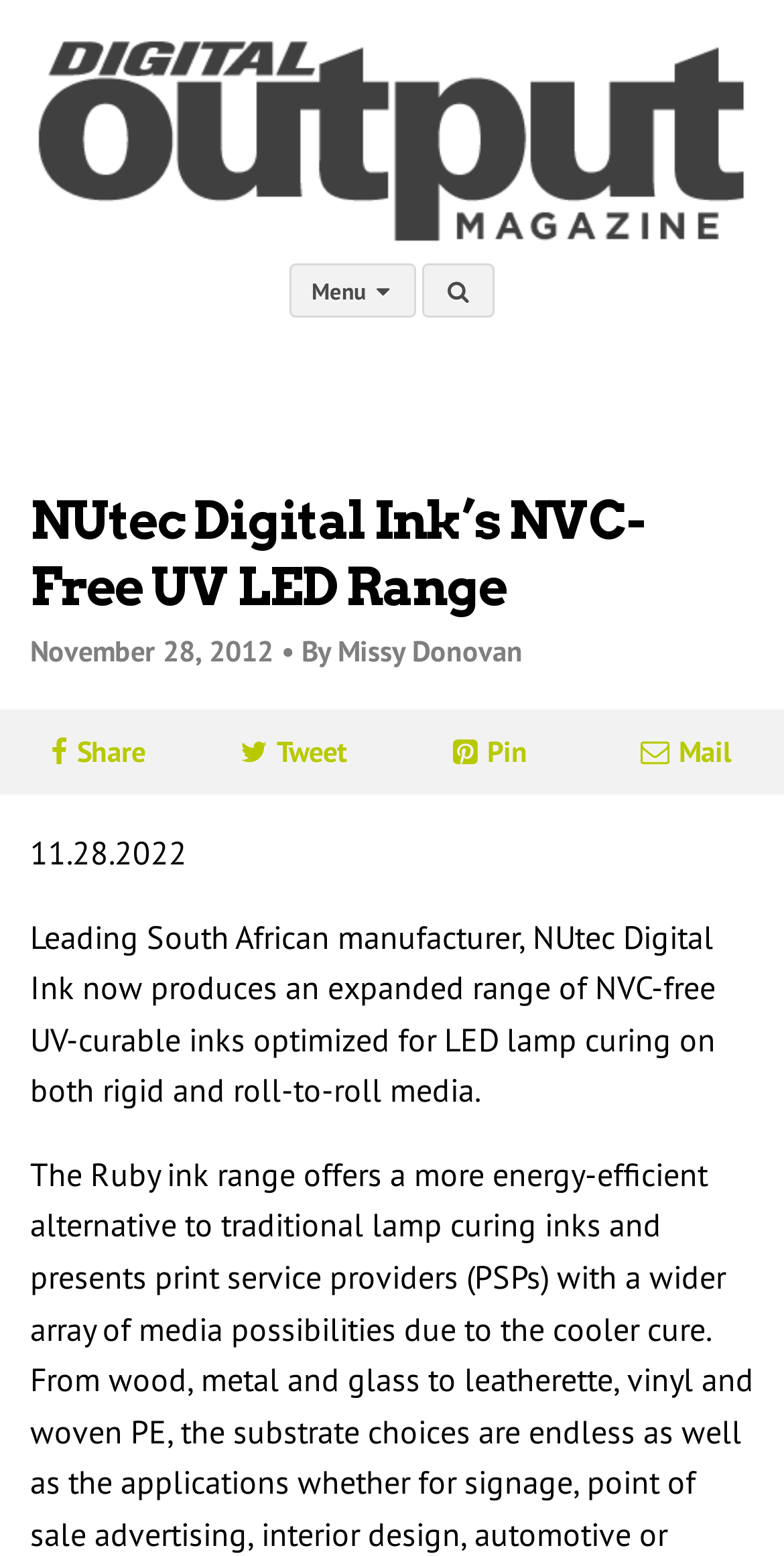Based on the element description alt="logo image", identify the bounding box coordinates for the UI element. The coordinates should be in the format (top-left x, top-left y, bottom-right x, bottom-right y) and within the 0 to 1 range.

[0.025, 0.146, 0.975, 0.169]